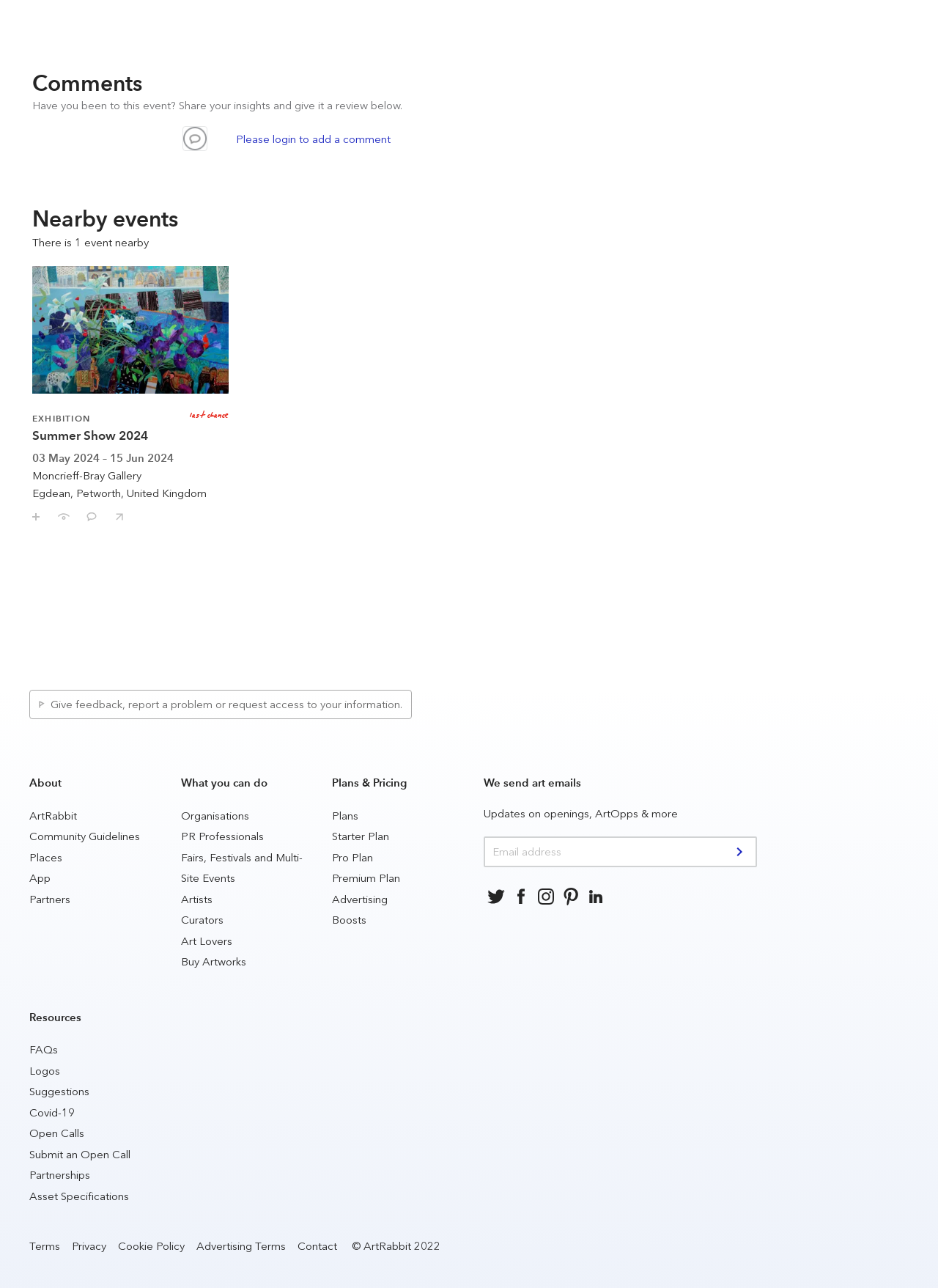What is the event being reviewed?
Refer to the screenshot and respond with a concise word or phrase.

Summer Show 2024